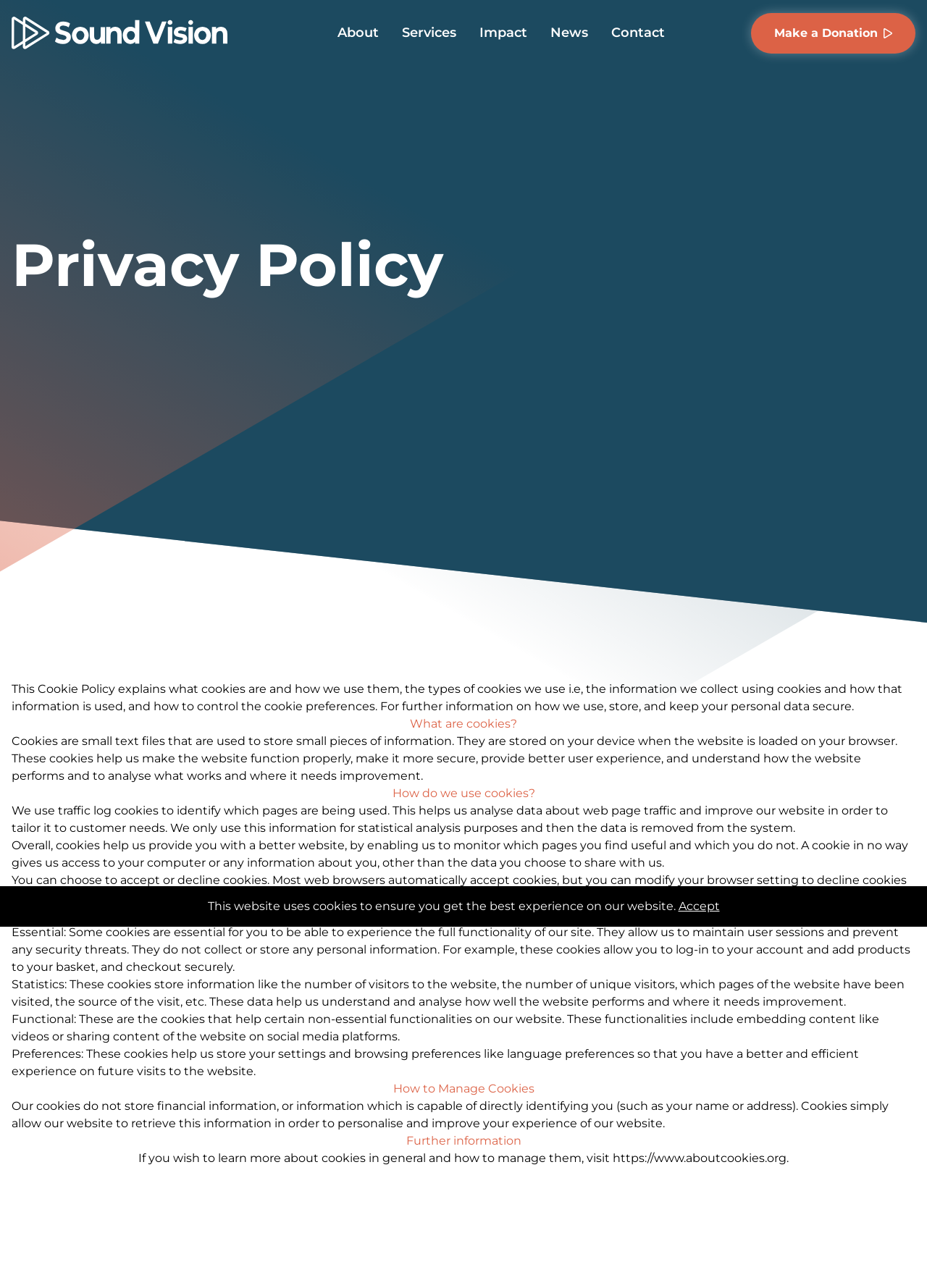What is the purpose of statistics cookies?
Based on the image, answer the question with a single word or brief phrase.

Analyse website performance